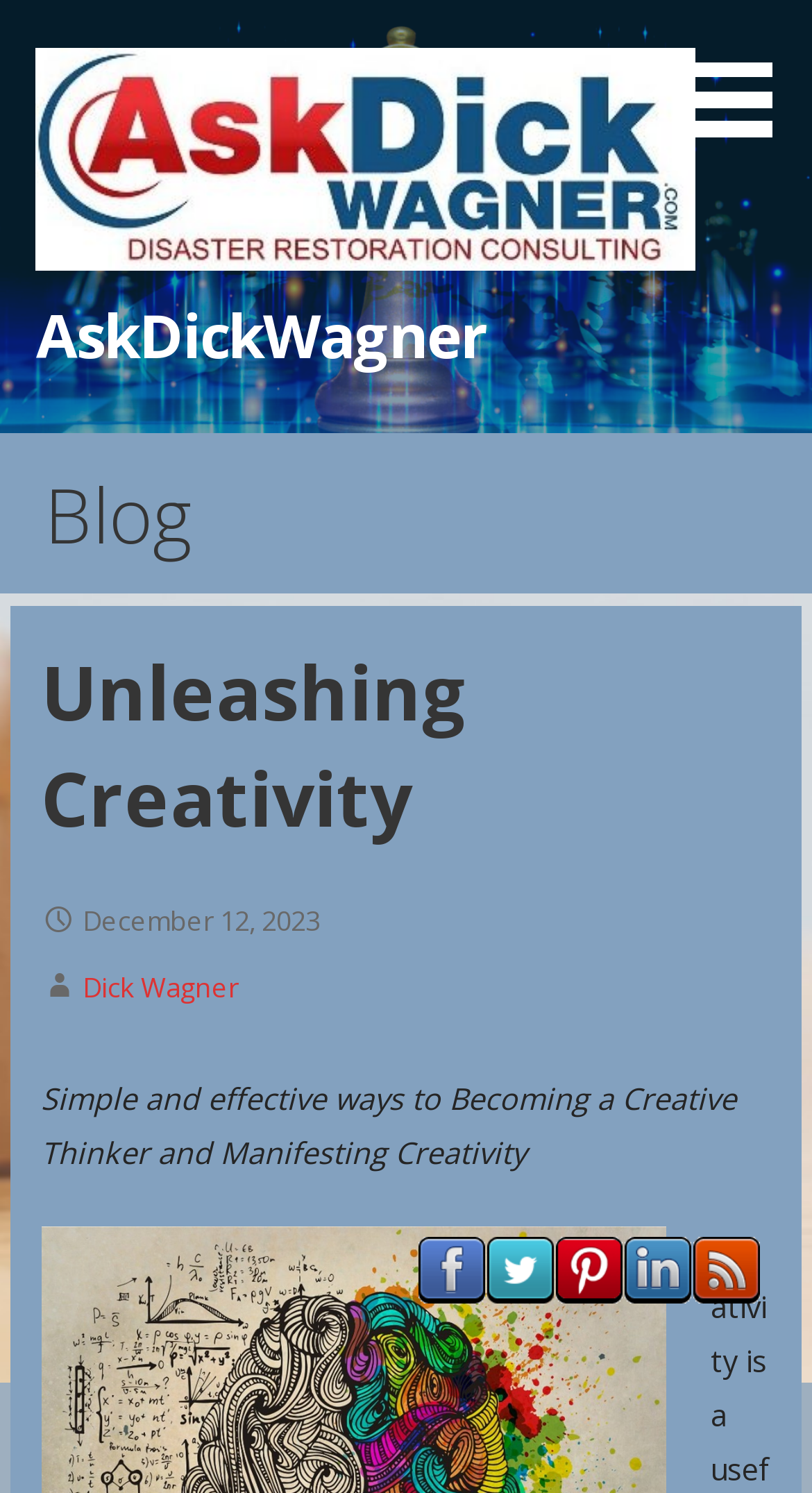Bounding box coordinates should be in the format (top-left x, top-left y, bottom-right x, bottom-right y) and all values should be floating point numbers between 0 and 1. Determine the bounding box coordinate for the UI element described as: title="Visit Us On Linkedin"

[0.767, 0.852, 0.851, 0.879]